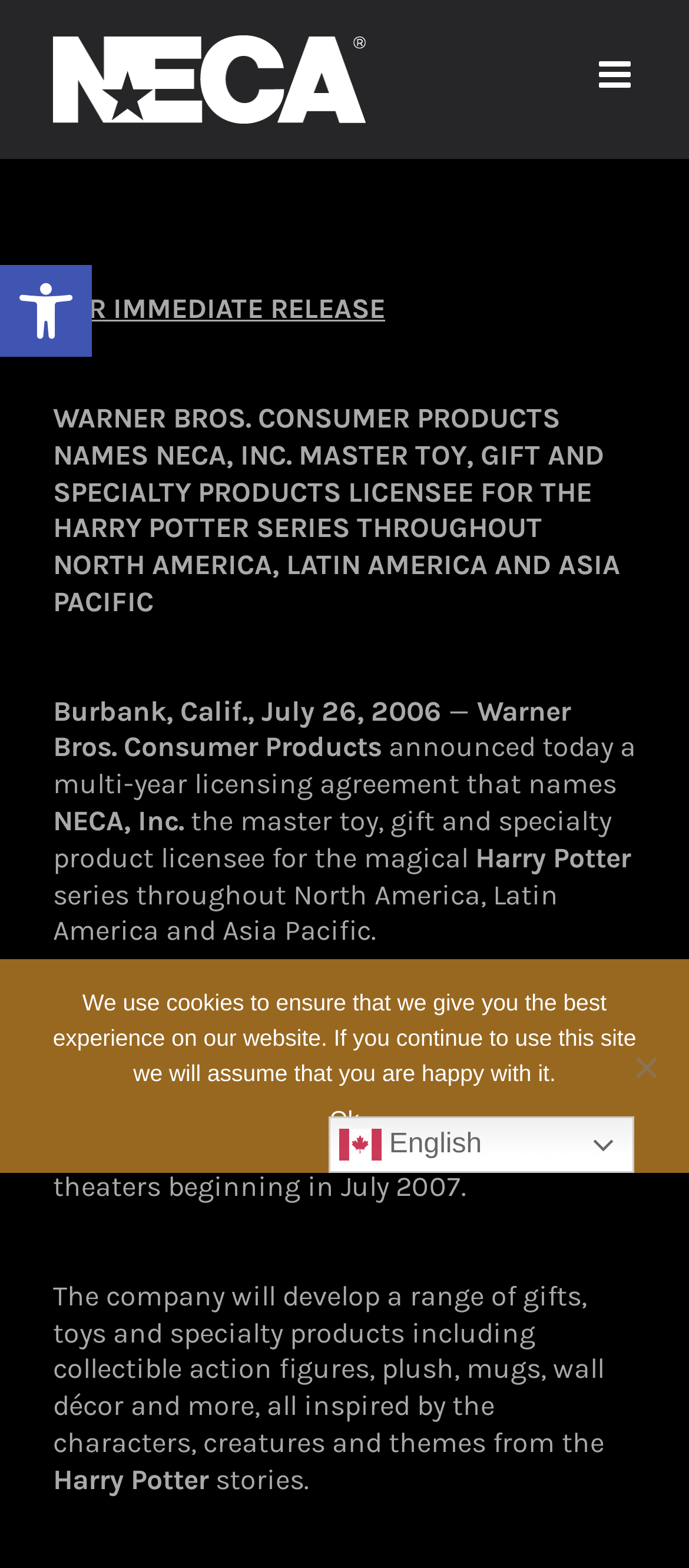Please locate the UI element described by "Holiday clubs" and provide its bounding box coordinates.

None